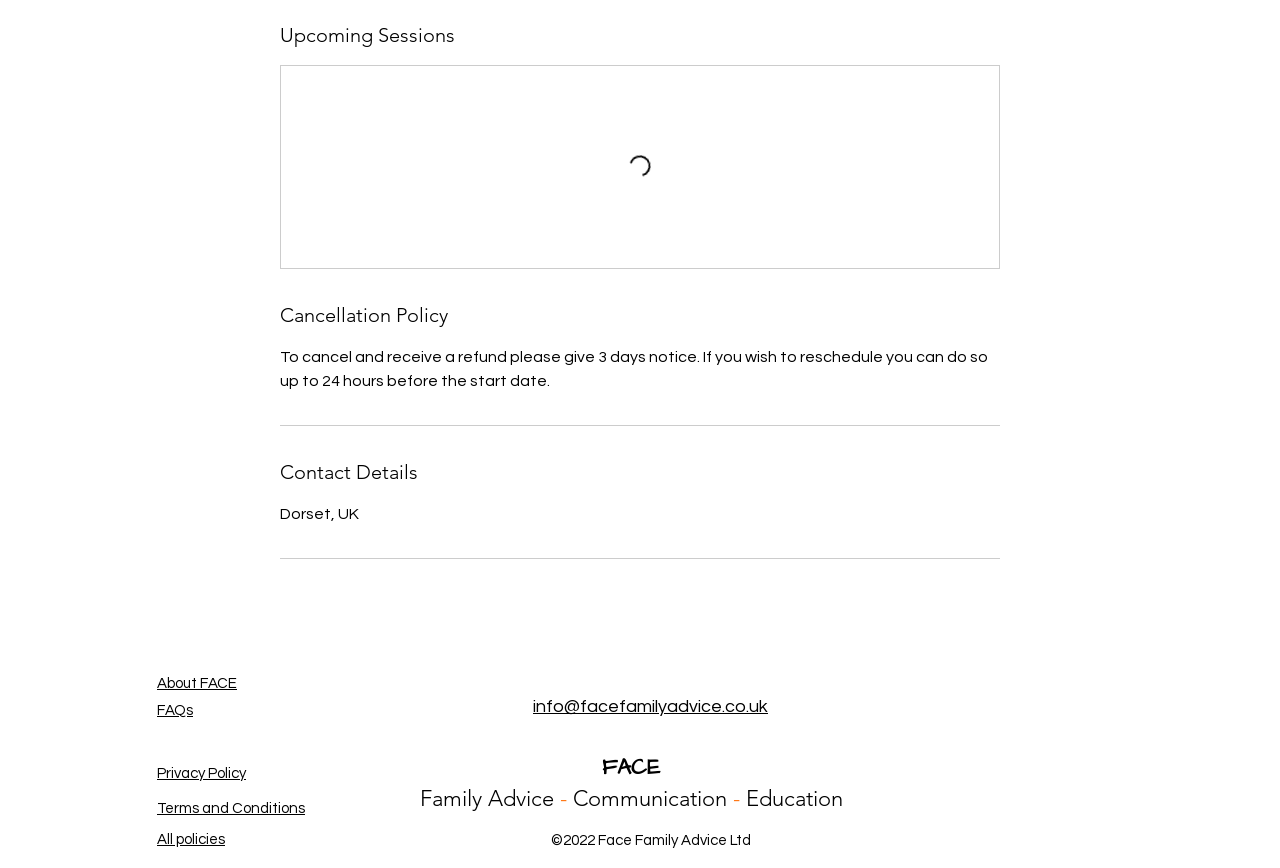Highlight the bounding box coordinates of the region I should click on to meet the following instruction: "Contact FACE".

[0.219, 0.528, 0.375, 0.56]